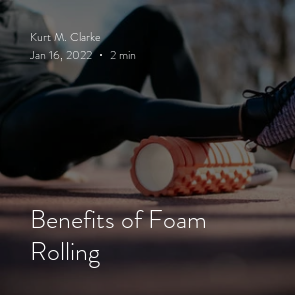Who is the author of the blog post?
Craft a detailed and extensive response to the question.

Accompanying the image is textual information detailing the author, Kurt M. Clarke, along with the publication date and a reading time of approximately two minutes.